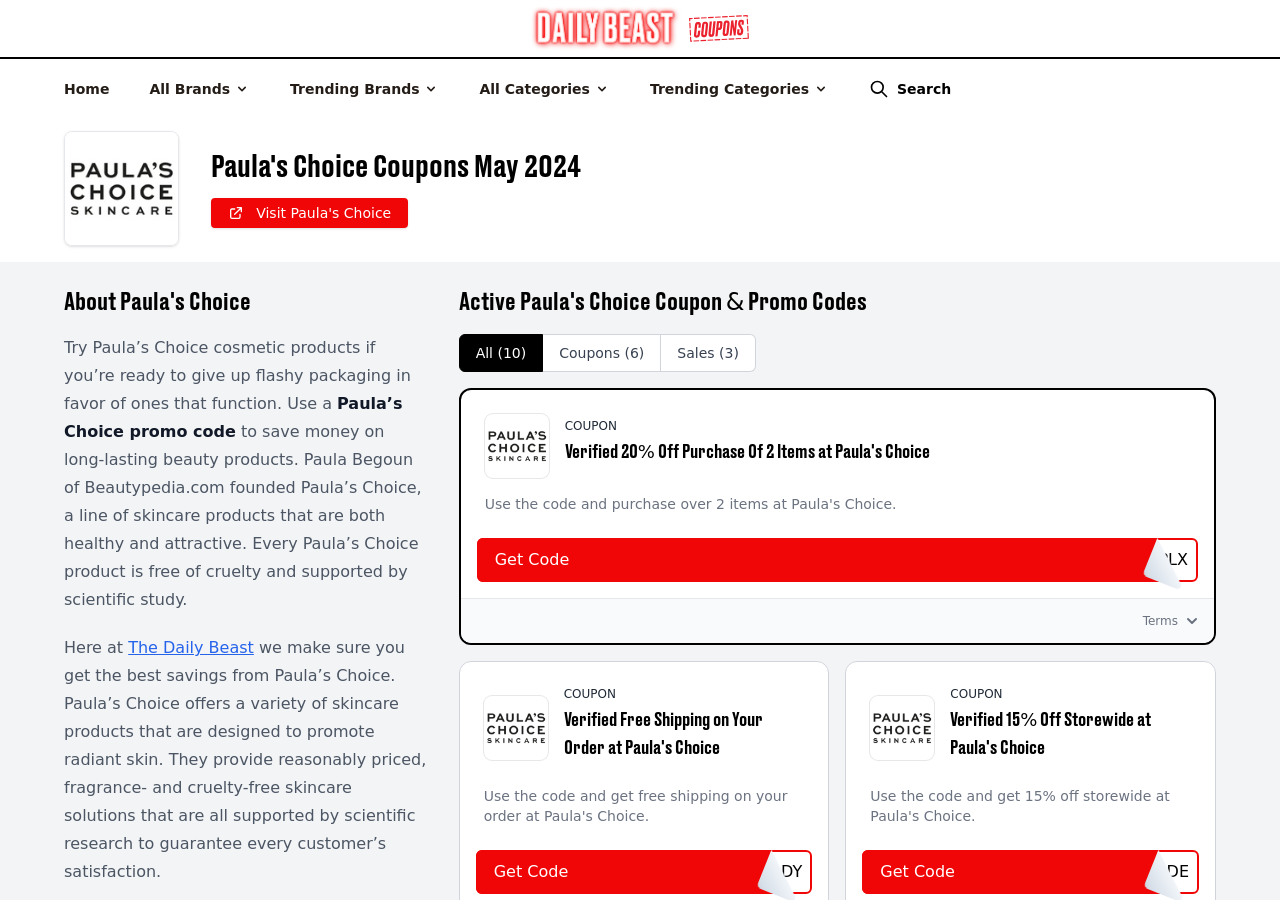Explain the webpage in detail.

The webpage is about Paula's Choice coupon codes and promo codes for May 2024. At the top, there is a navigation bar with links to "Home", "All Brands", "Trending Brands", "All Categories", and "Trending Categories". Below the navigation bar, there is a search bar with a "Search" label.

The main content of the webpage is divided into sections. The first section has a heading "Paula's Choice Coupons May 2024" and displays three types of coupons: "All (10)", "Coupons (6)", and "Sales (3)". Below this section, there are three coupon codes with headings, each describing a specific offer, such as "Verified 20% Off Purchase Of 2 Items at Paula's Choice". Each coupon code has a "Get Code" button and a promo code.

The webpage also features a brief description of Paula's Choice, a cosmetic brand that offers healthy and attractive skincare products. The description mentions that the brand is founded by Paula Begoun of Beautypedia.com and that every product is free of cruelty and supported by scientific study.

At the bottom of the webpage, there is a footer section with a "Terms" link and a small image. The webpage has a total of 10 images, including the logo of Paula's Choice and The Daily Beast.